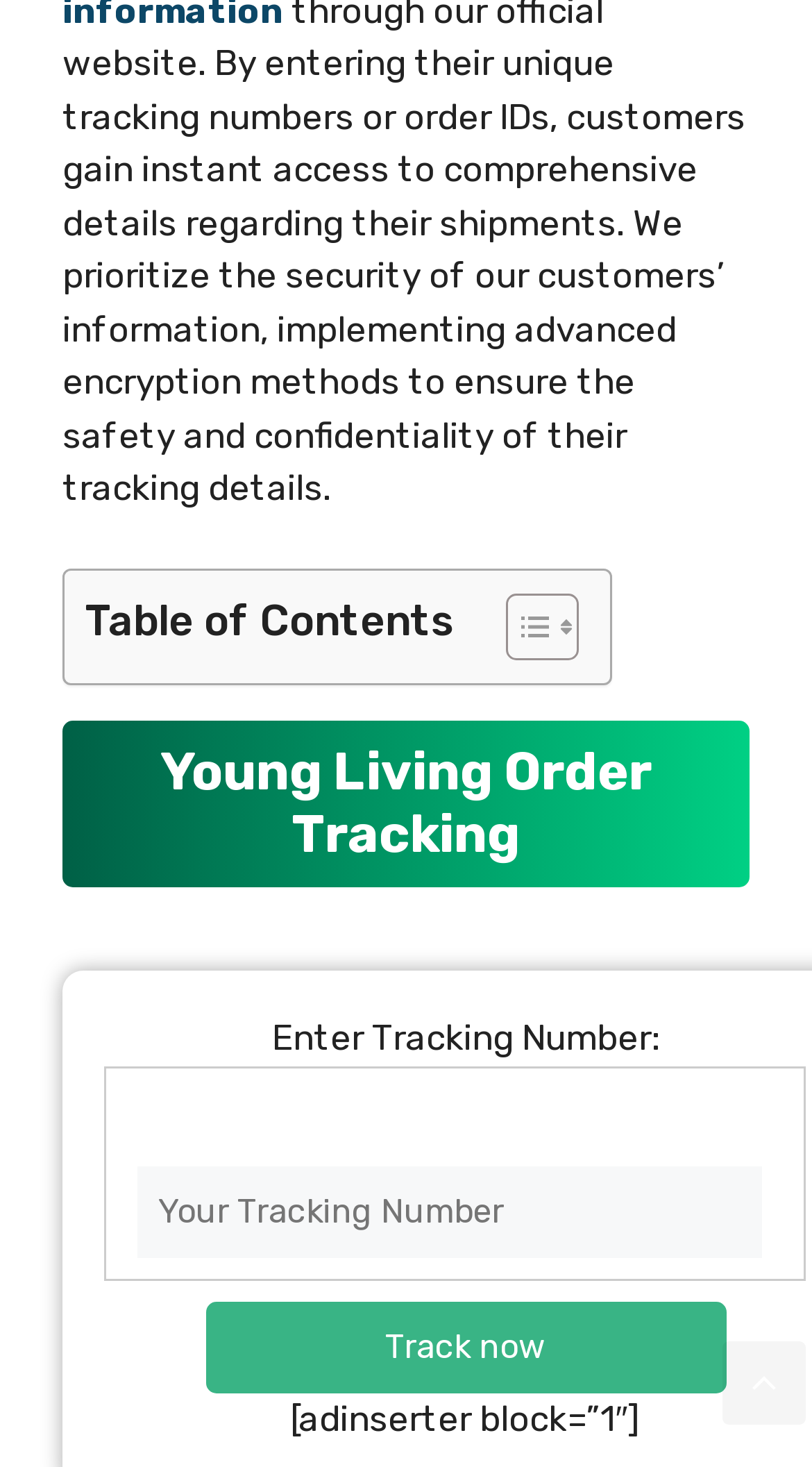What type of order can be tracked on this webpage?
Examine the screenshot and reply with a single word or phrase.

Young Living order